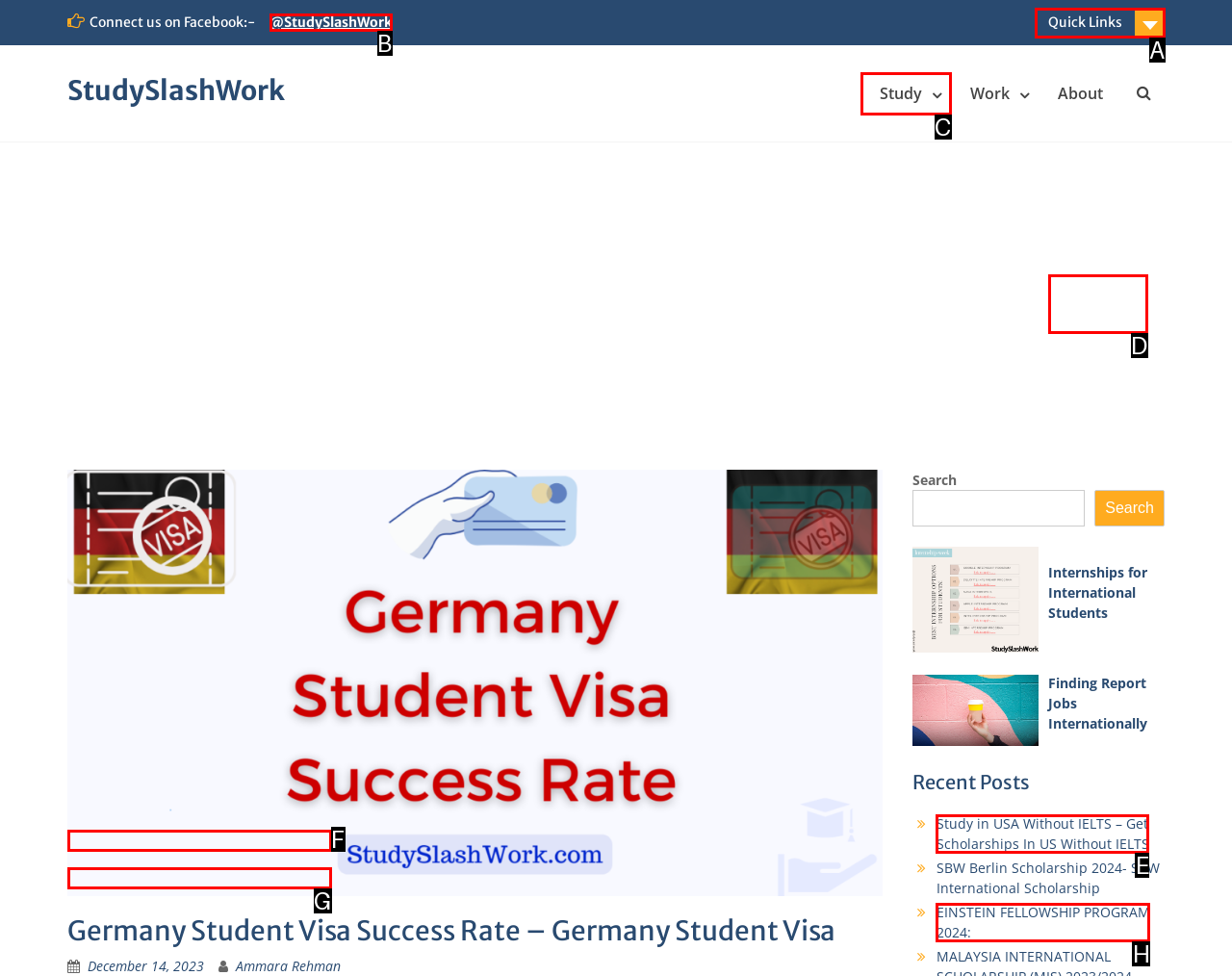Given the description: Quick Links, identify the corresponding option. Answer with the letter of the appropriate option directly.

A